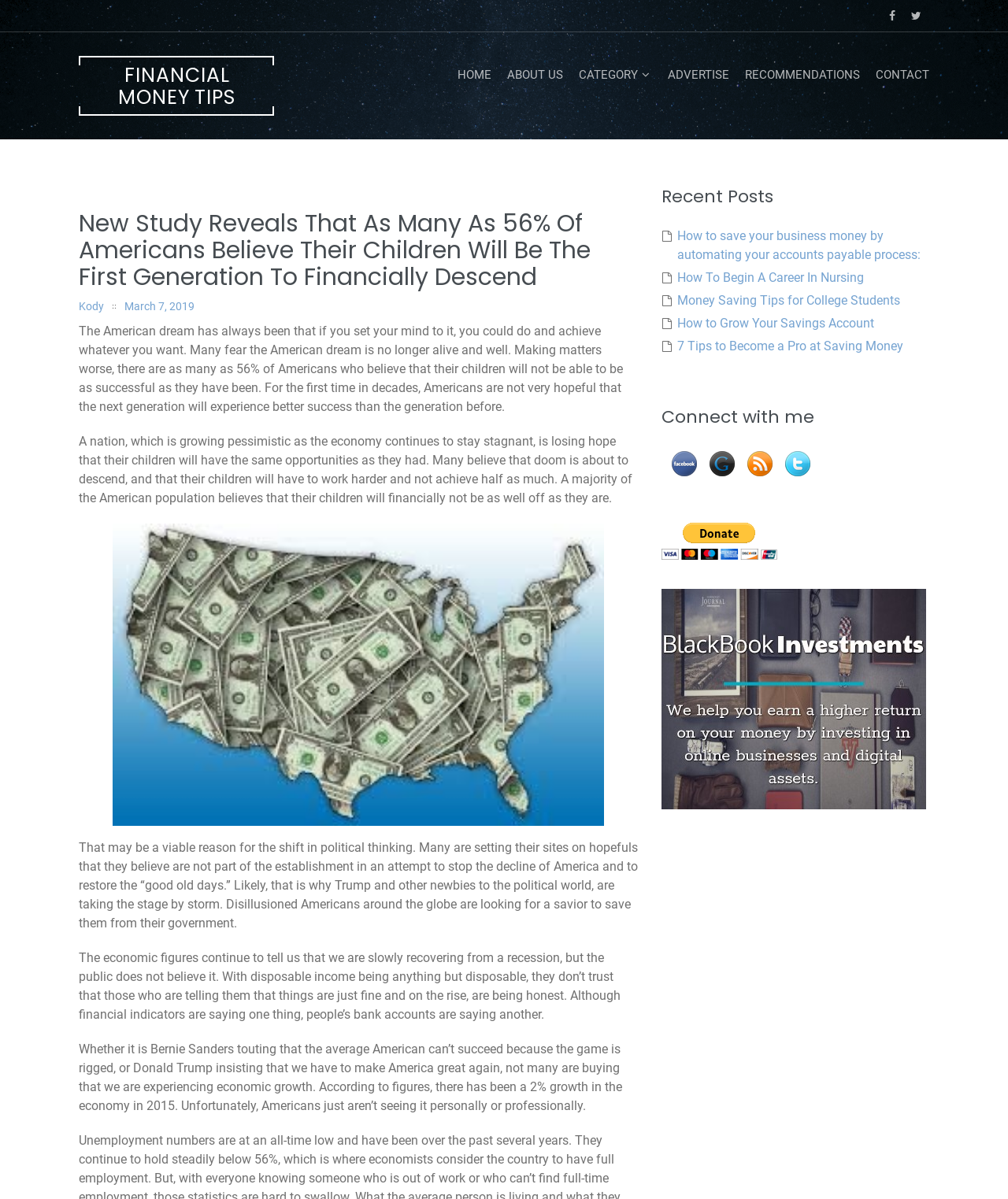Provide the bounding box coordinates of the area you need to click to execute the following instruction: "Click the About link".

None